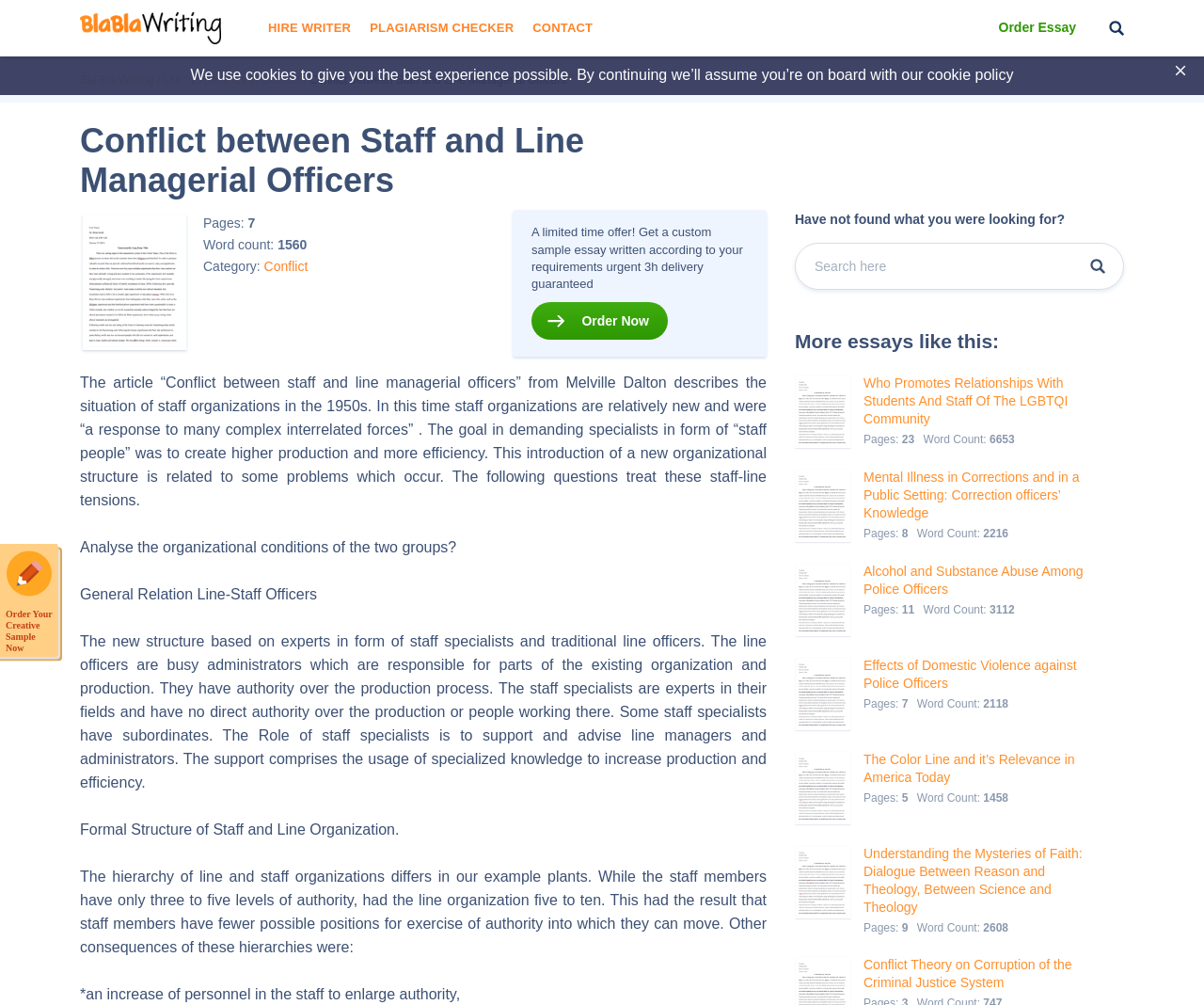Based on the visual content of the image, answer the question thoroughly: What is the word count of the essay?

The word count can be found in the static text element with the text 'Word count:' and the corresponding value '1560' which is located below the essay title.